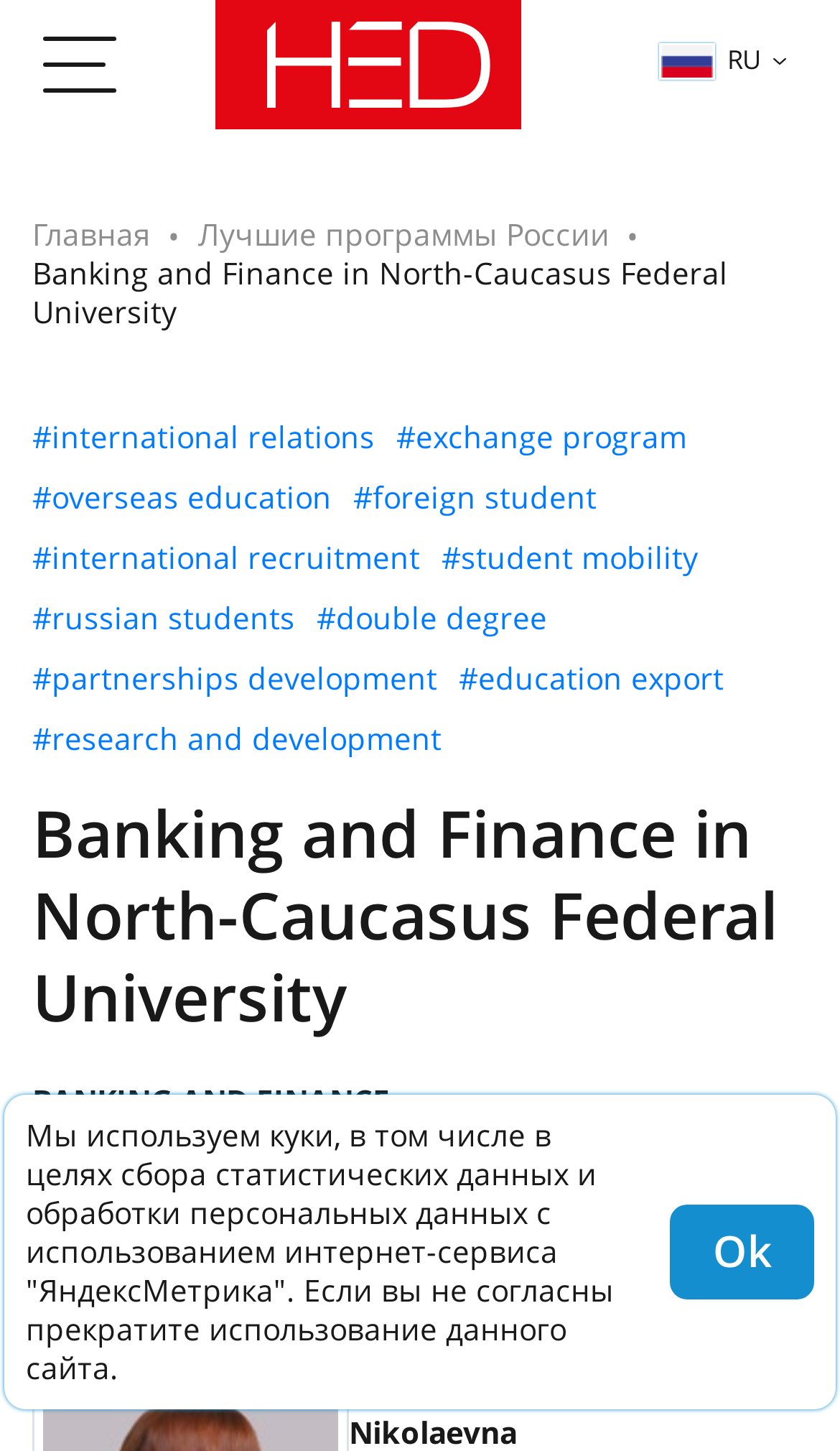How many links are there in the breadcrumb navigation?
Use the information from the screenshot to give a comprehensive response to the question.

I counted the number of link elements within the navigation element with the description 'breadcrumb'. There are three link elements, which correspond to 'Главная', 'Лучшие программы России', and 'Banking and Finance in North-Caucasus Federal University'.